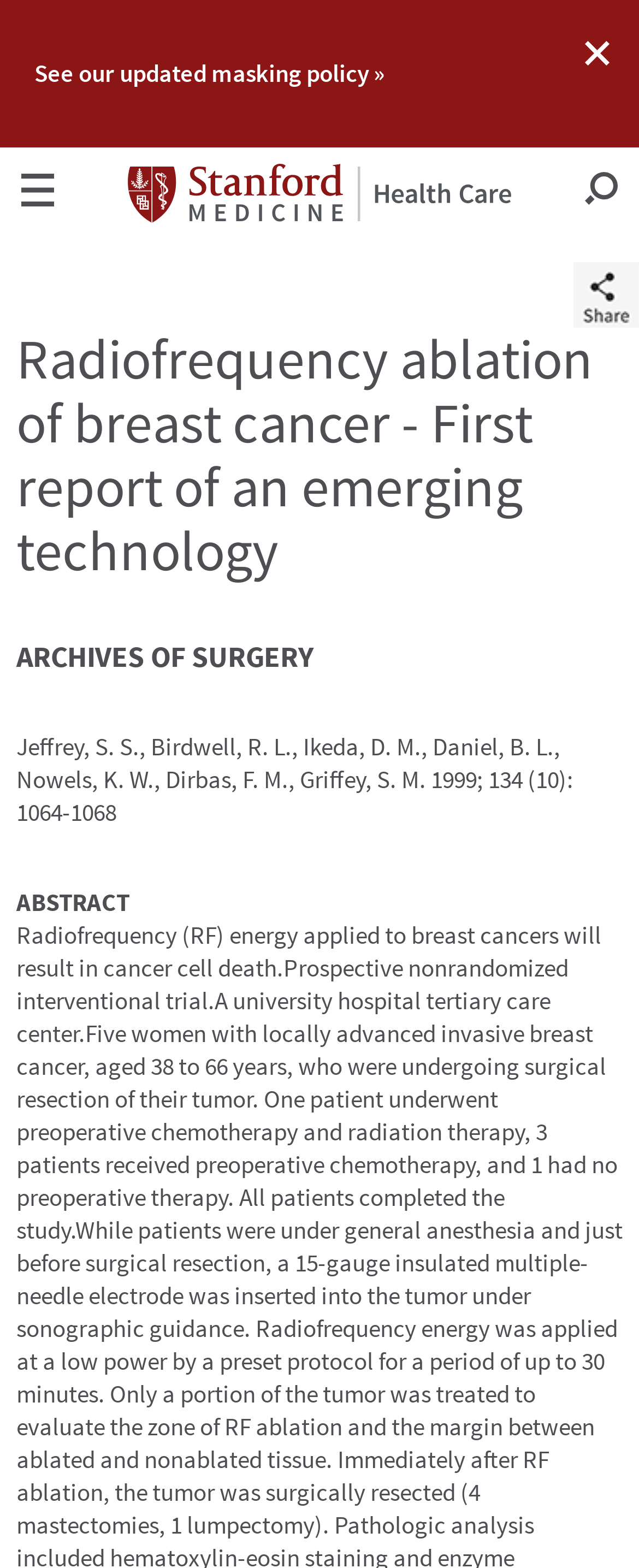What is the name of the healthcare organization?
Please use the image to deliver a detailed and complete answer.

The name of the healthcare organization can be found in the top-left corner of the webpage, where it is written in a large font size and accompanied by an image of the organization's logo.